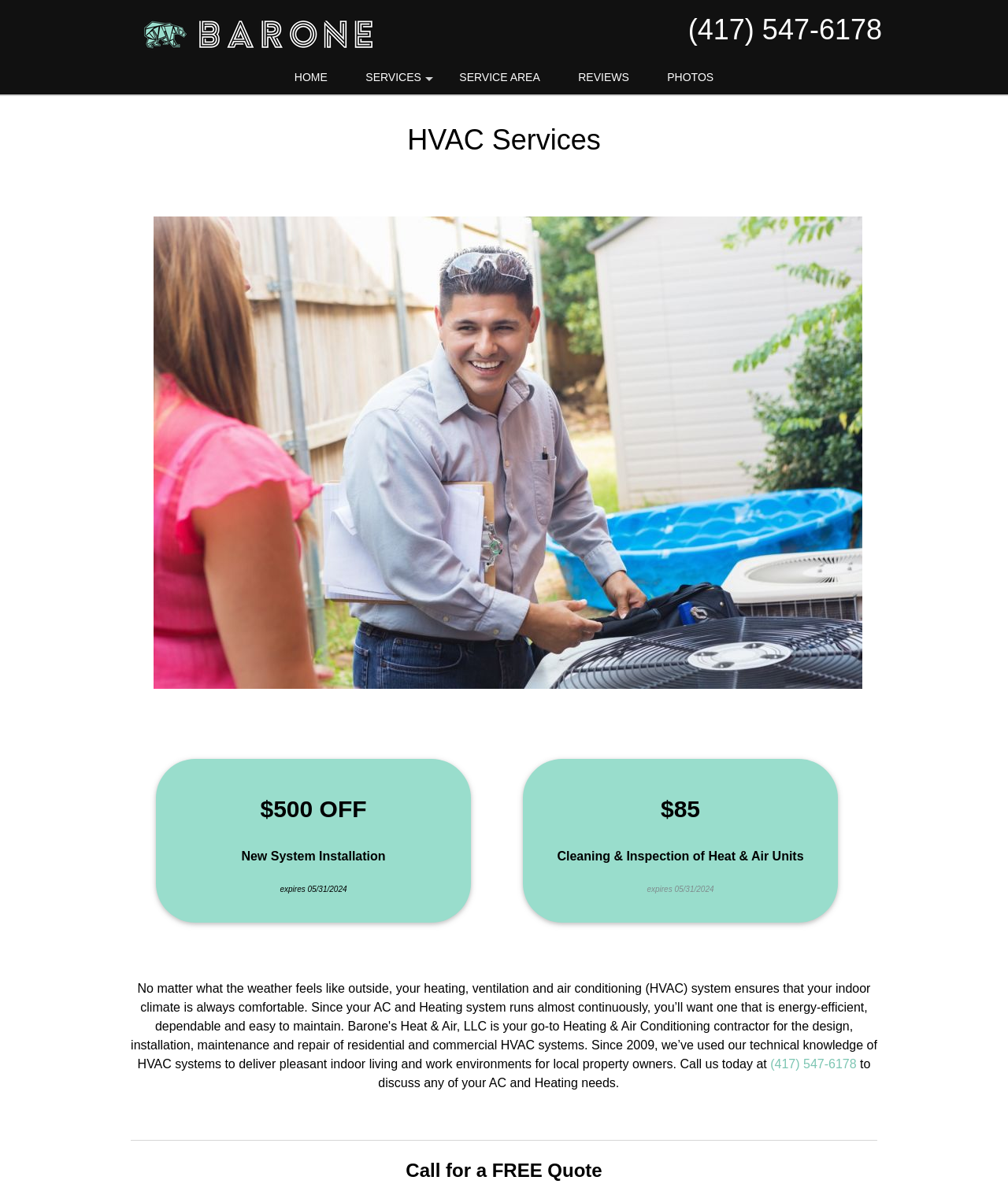Please answer the following question using a single word or phrase: 
What is the cost of cleaning and inspection of heat and air units?

$85